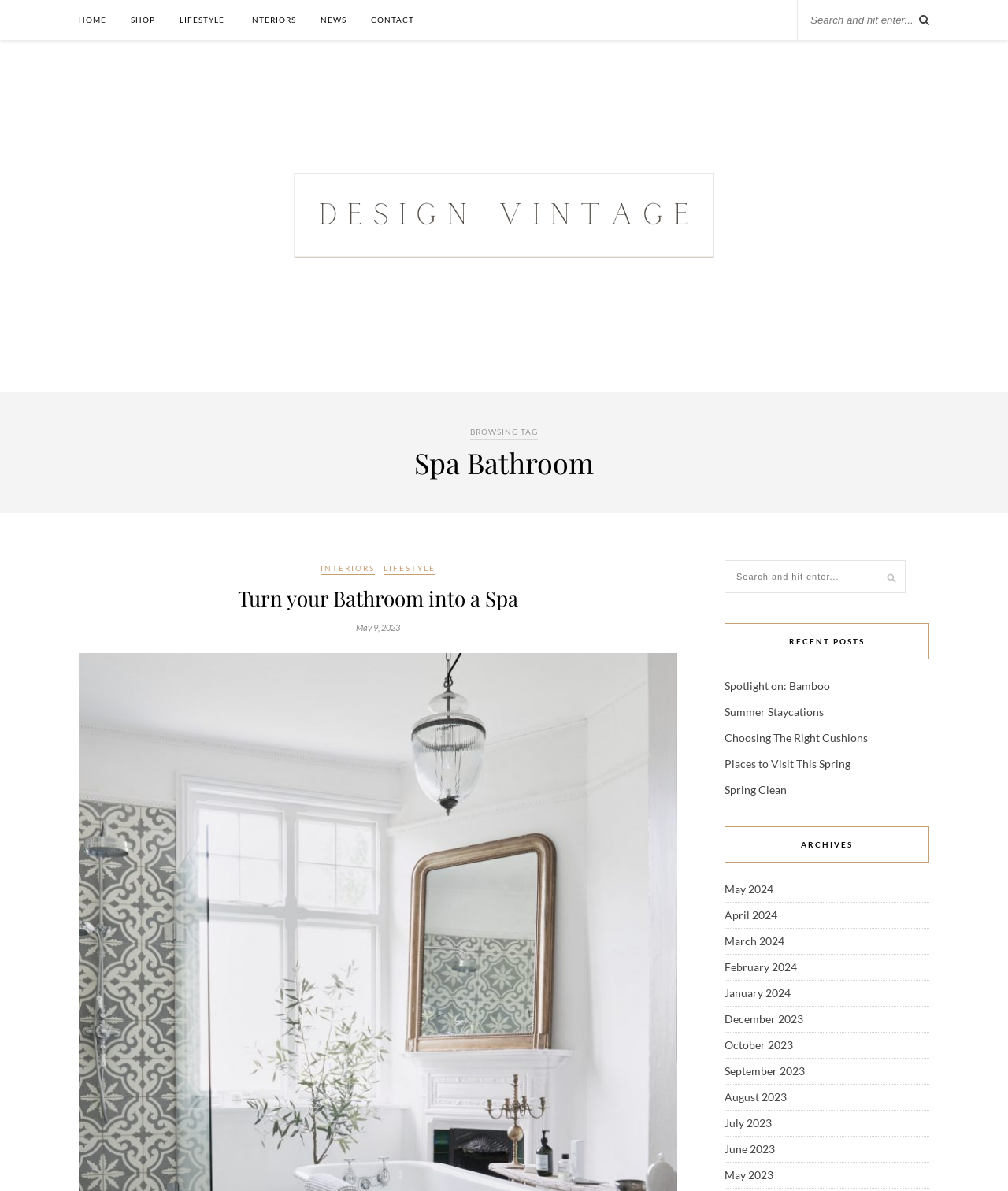Give a concise answer using one word or a phrase to the following question:
What is the category of the blog post 'Turn your Bathroom into a Spa'?

INTERIORS